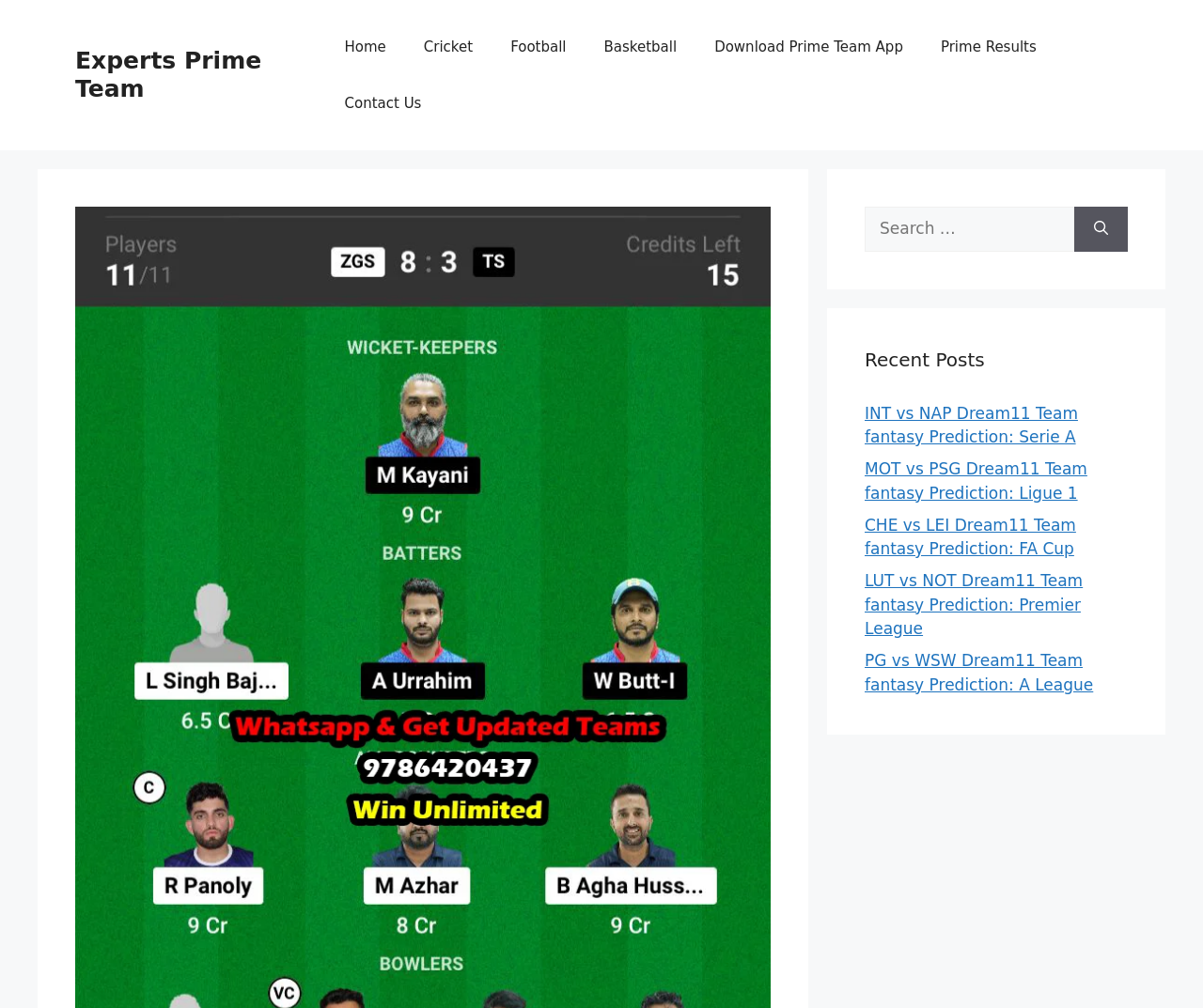How many recent posts are displayed?
Answer the question with a detailed explanation, including all necessary information.

I counted the number of links under the 'Recent Posts' section, which are 5 in total, including 'INT vs NAP Dream11 Team fantasy Prediction: Serie A', 'MOT vs PSG Dream11 Team fantasy Prediction: Ligue 1', and so on.